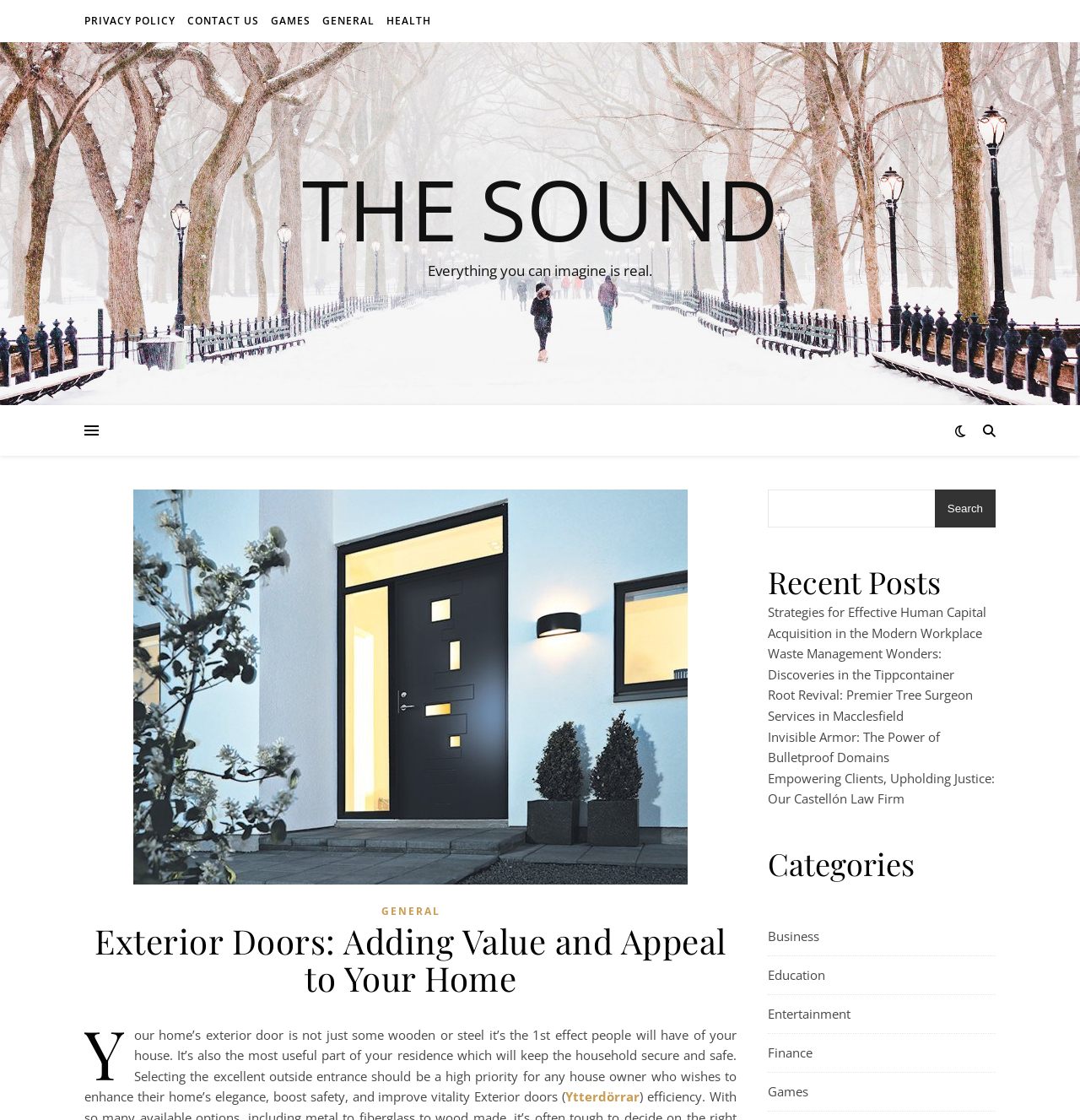What is the text of the webpage's headline?

Exterior Doors: Adding Value and Appeal to Your Home